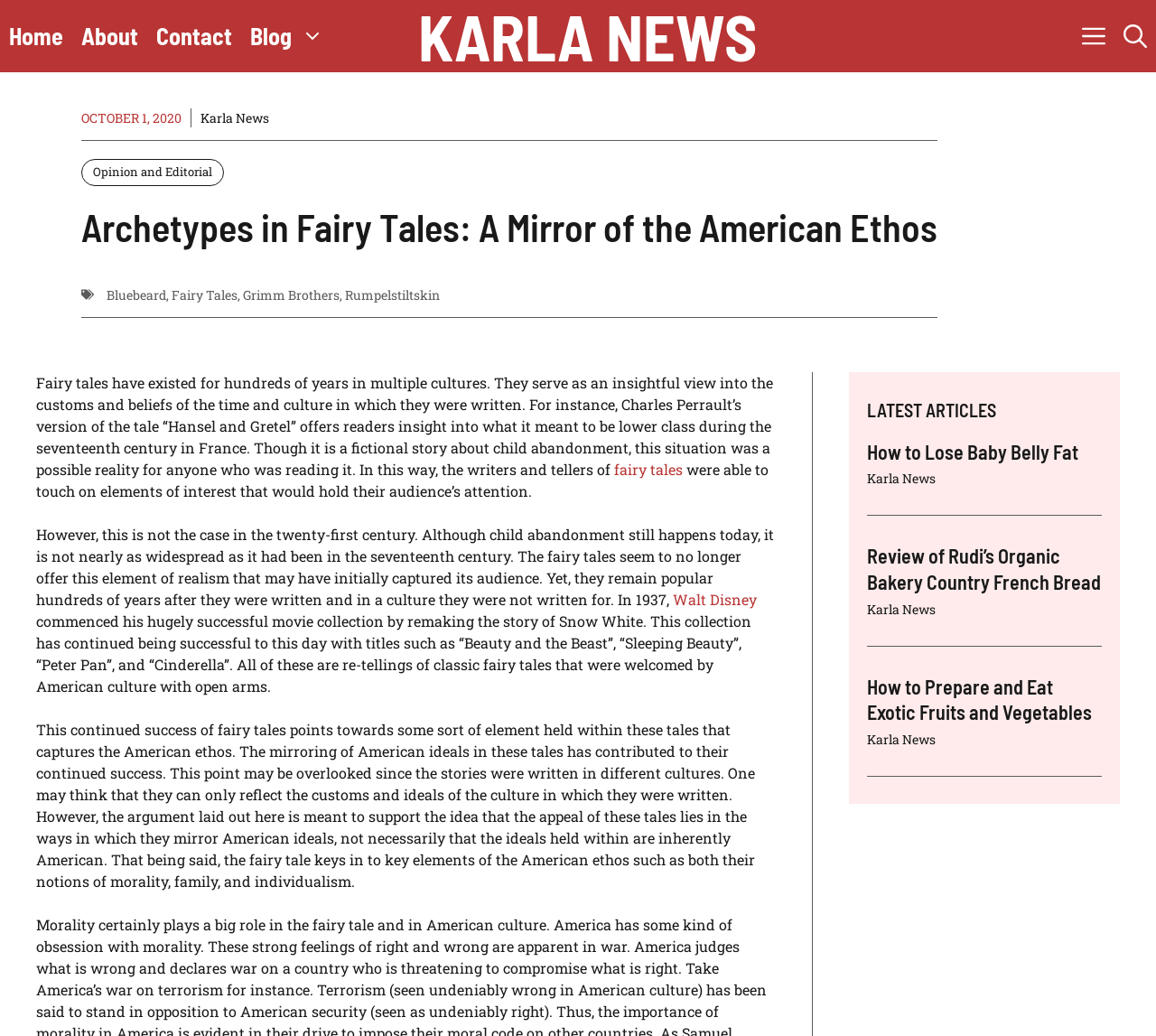Please identify the bounding box coordinates for the region that you need to click to follow this instruction: "Click on Join Now".

None